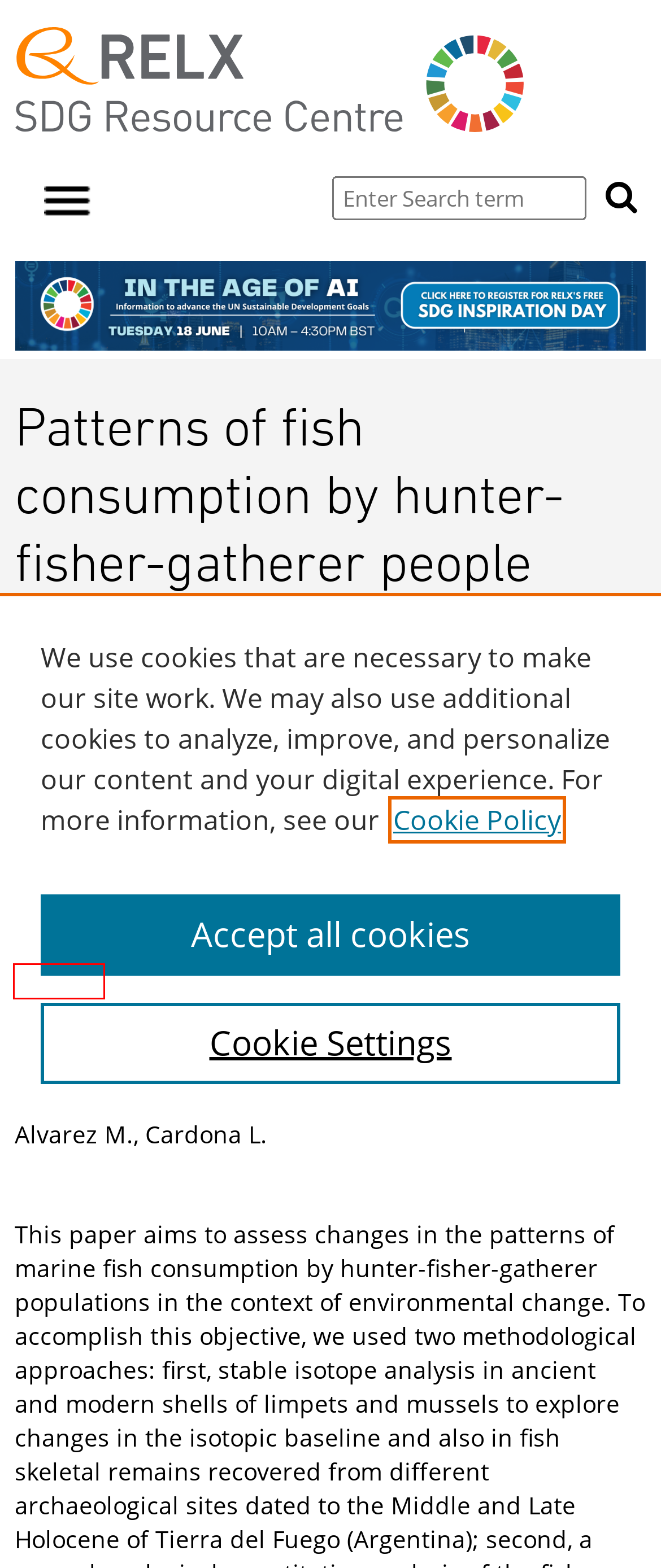You have a screenshot of a webpage with a red rectangle bounding box around a UI element. Choose the best description that matches the new page after clicking the element within the bounding box. The candidate descriptions are:
A. Partners | Sustainable Development Goals - Resource Centre
B. Newsletter service | Sustainable Development Goals - Resource Centre
C. About | Sustainable Development Goals - Resource Centre
D. Events | Sustainable Development Goals - Resource Centre
E. Accessibility | Sustainable Development Goals - Resource Centre
F. Elsevier | 信息分析业务
G. RELX cookie notice | Sustainable Development Goals - Resource Centre
H. Privacy – RELX - Information-based analytics and decision tools

F